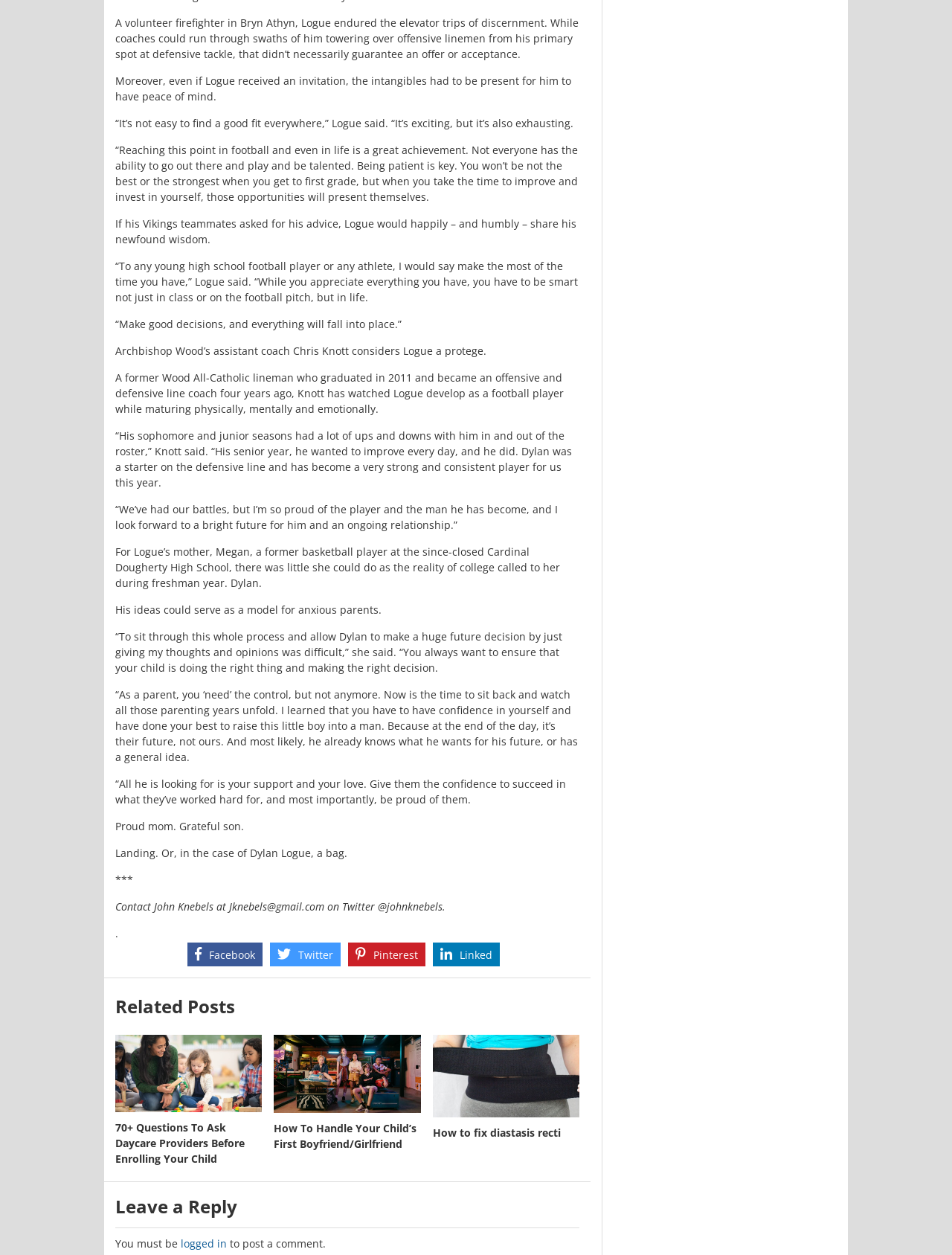Please locate the UI element described by "logged in" and provide its bounding box coordinates.

[0.19, 0.985, 0.238, 0.996]